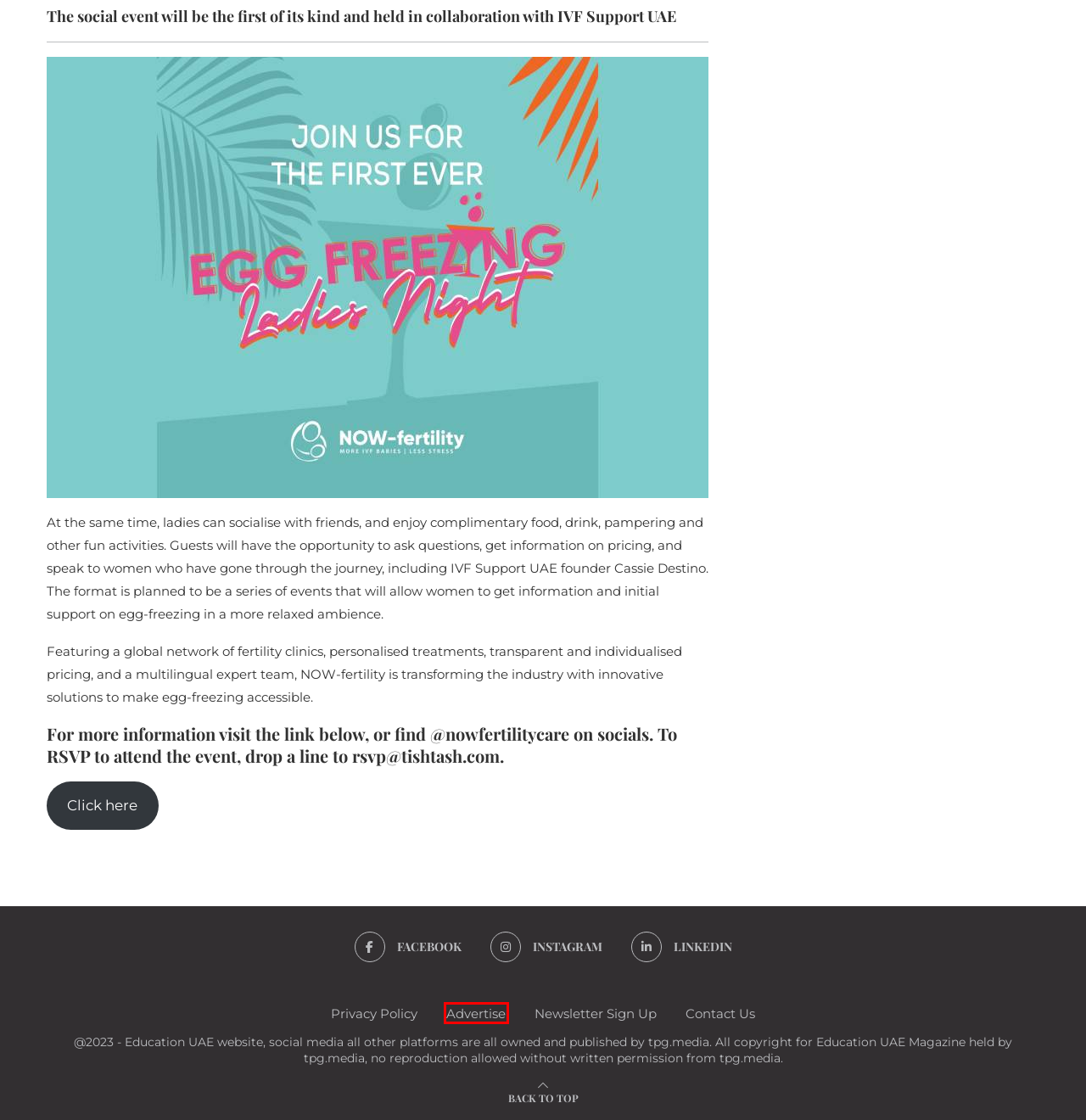You have been given a screenshot of a webpage with a red bounding box around a UI element. Select the most appropriate webpage description for the new webpage that appears after clicking the element within the red bounding box. The choices are:
A. Privacy Policy - Education UAE
B. NOW-fertility l Global fertility service without barriers
C. Advertise - Education UAE
D. Must Read Archives - Education UAE
E. Newsletter Sign Up - Education UAE
F. Directory Archives - Education UAE
G. Issue - Education UAE
H. Contact Us - Education UAE

C